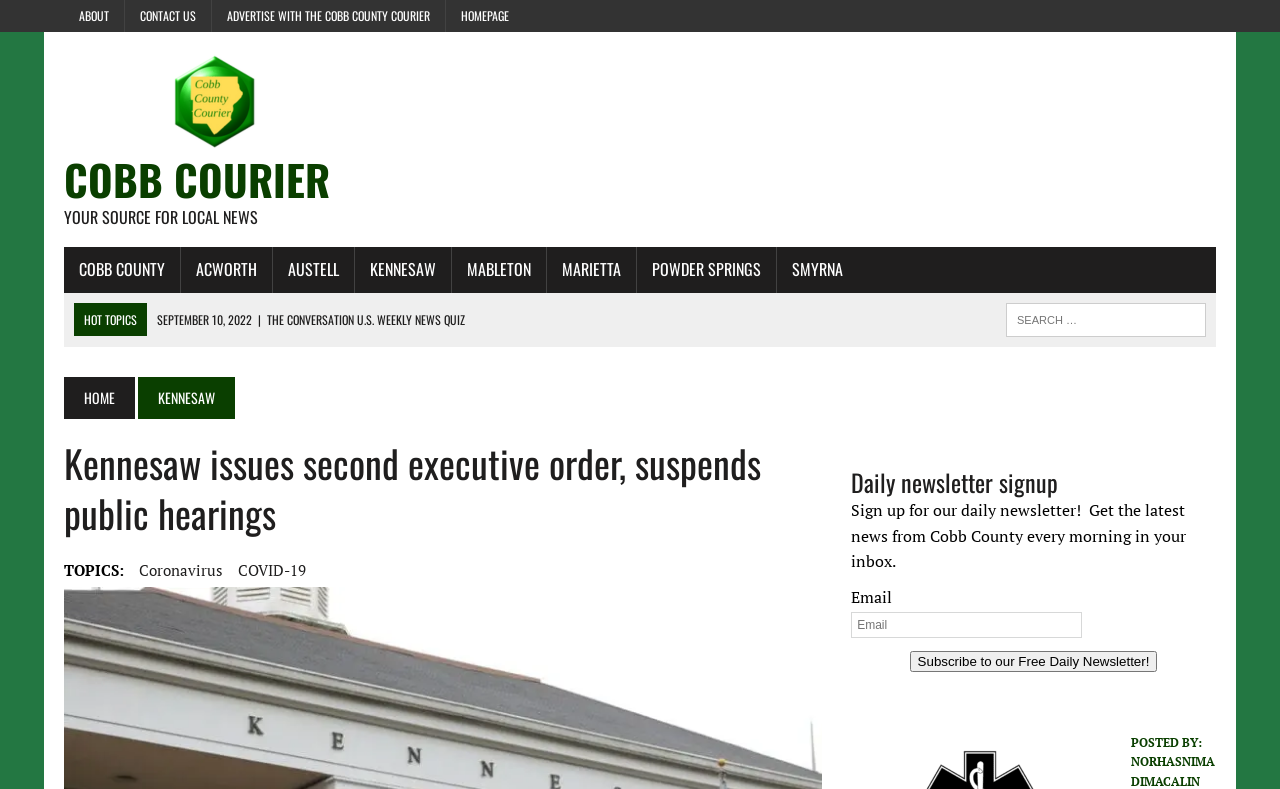What is the category of the news article?
With the help of the image, please provide a detailed response to the question.

I determined the answer by looking at the topics listed under the article heading. One of the topics is 'Coronavirus', which suggests that the news article is categorized under this topic.